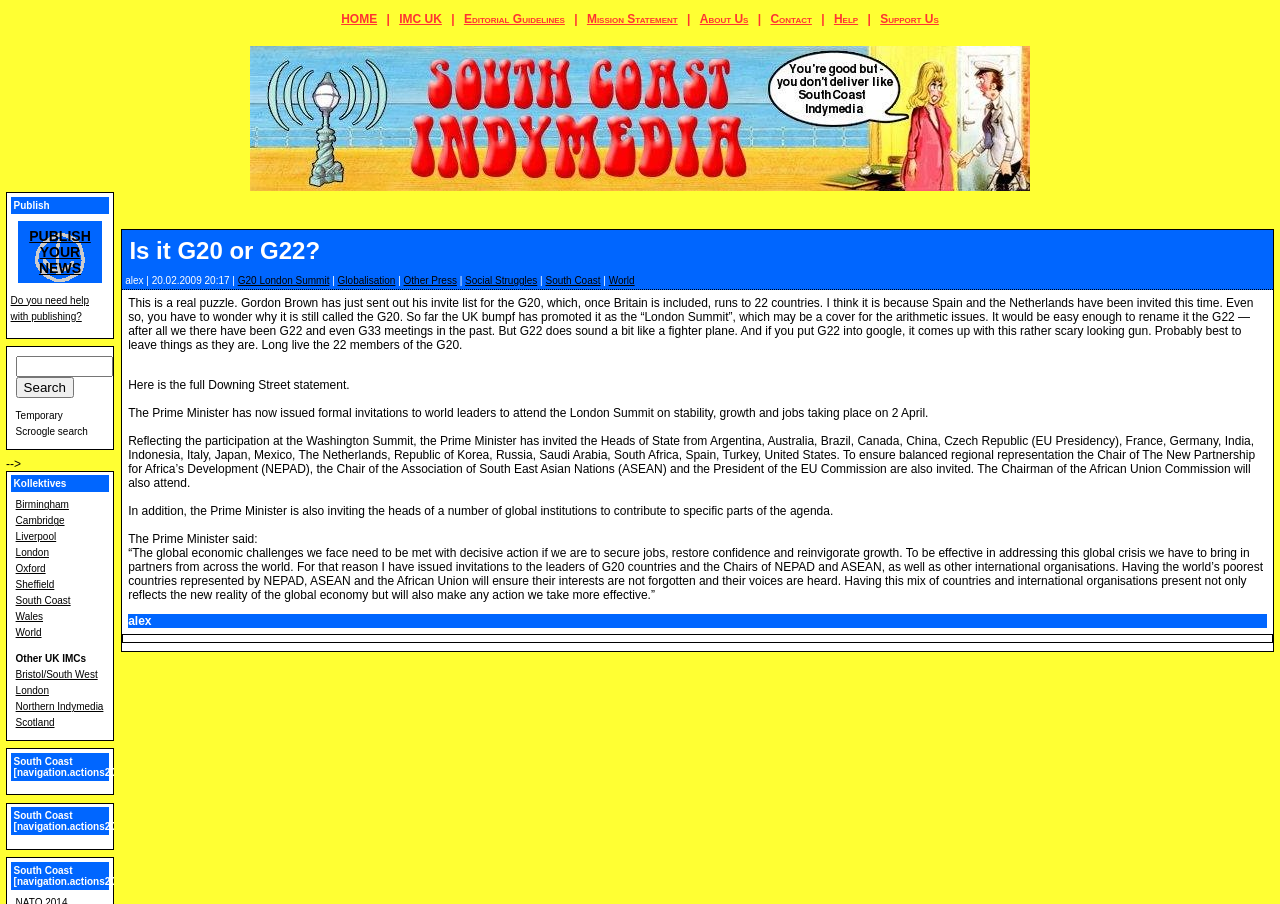Can you find the bounding box coordinates of the area I should click to execute the following instruction: "Go to the South Coast Indymedia page"?

[0.011, 0.051, 0.989, 0.212]